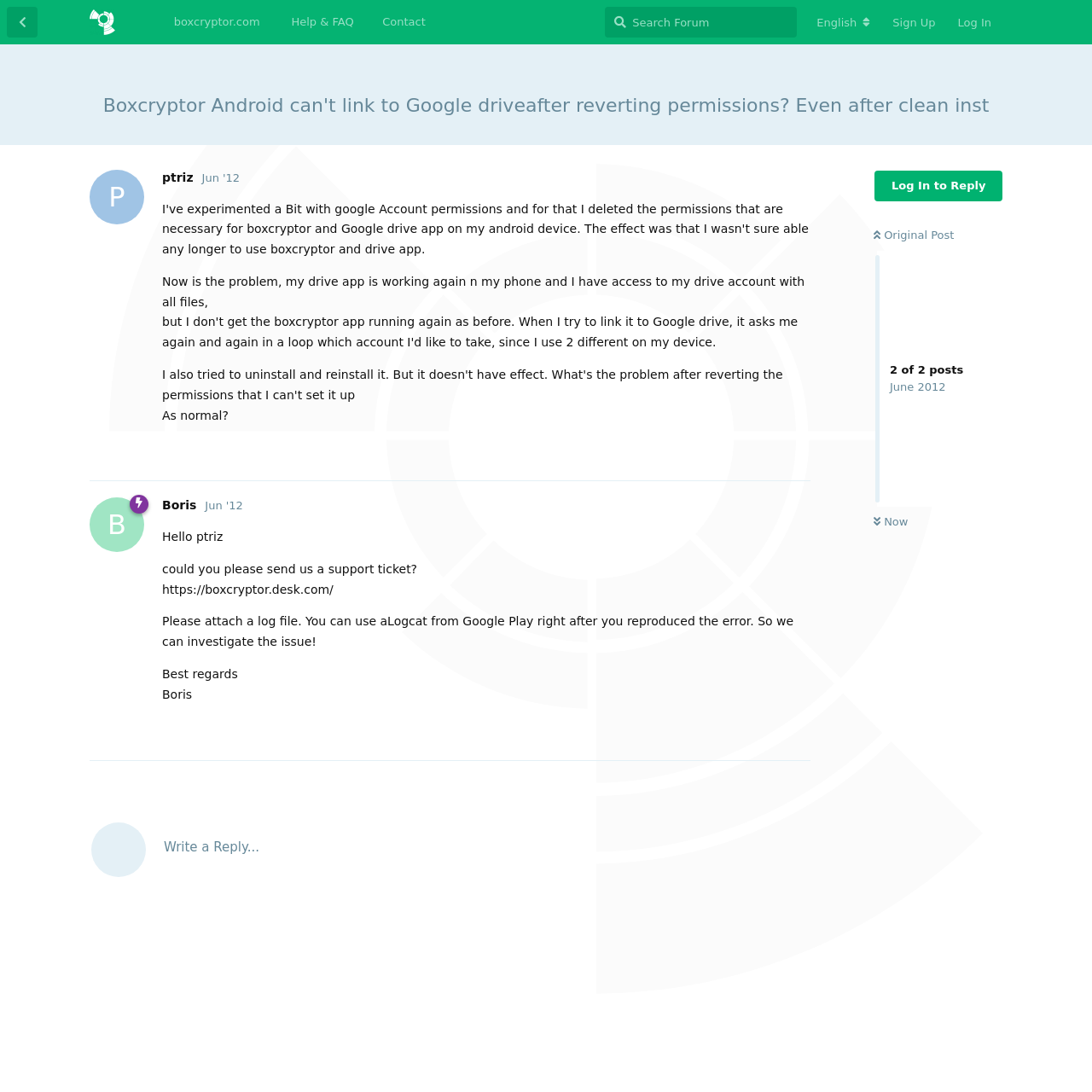What is the name of the community?
Look at the image and respond to the question as thoroughly as possible.

I looked at the heading element with the text 'Boxcryptor Community' and an image with the same text, which suggests that this is the name of the community.